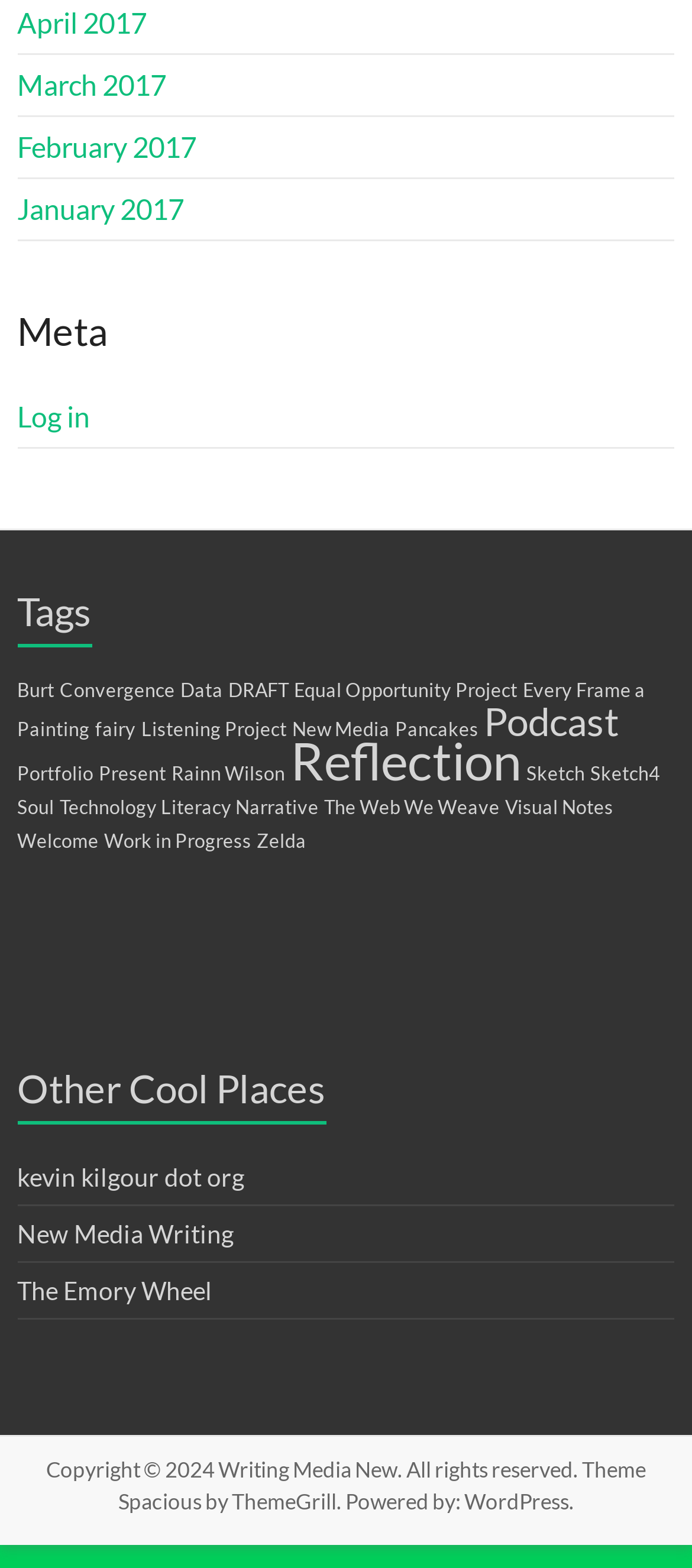Determine the bounding box coordinates of the region to click in order to accomplish the following instruction: "Visit the 'kevin kilgour dot org' website". Provide the coordinates as four float numbers between 0 and 1, specifically [left, top, right, bottom].

[0.025, 0.74, 0.353, 0.76]